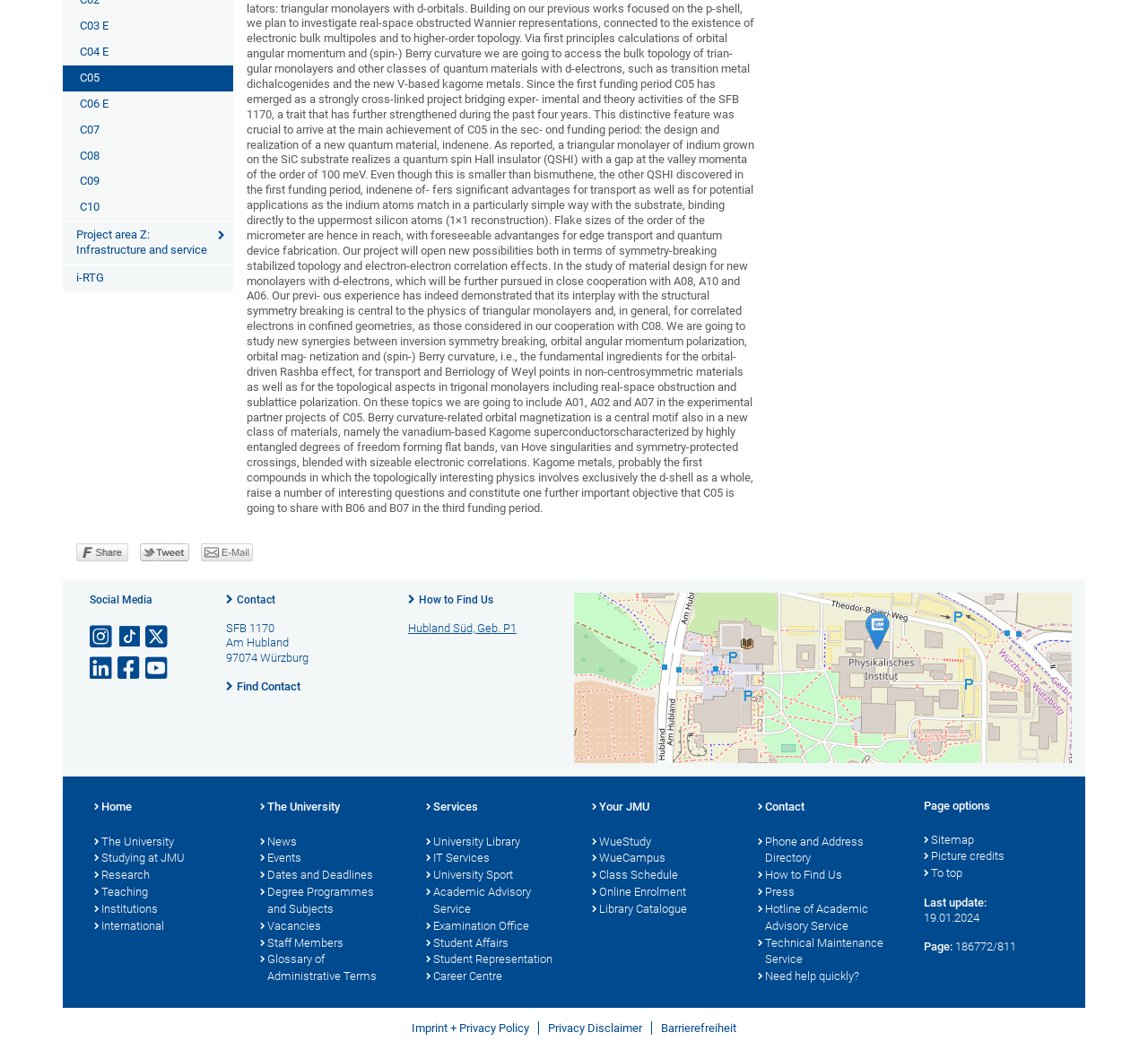Identify the bounding box of the UI element that matches this description: "Library Catalogue".

[0.516, 0.858, 0.629, 0.874]